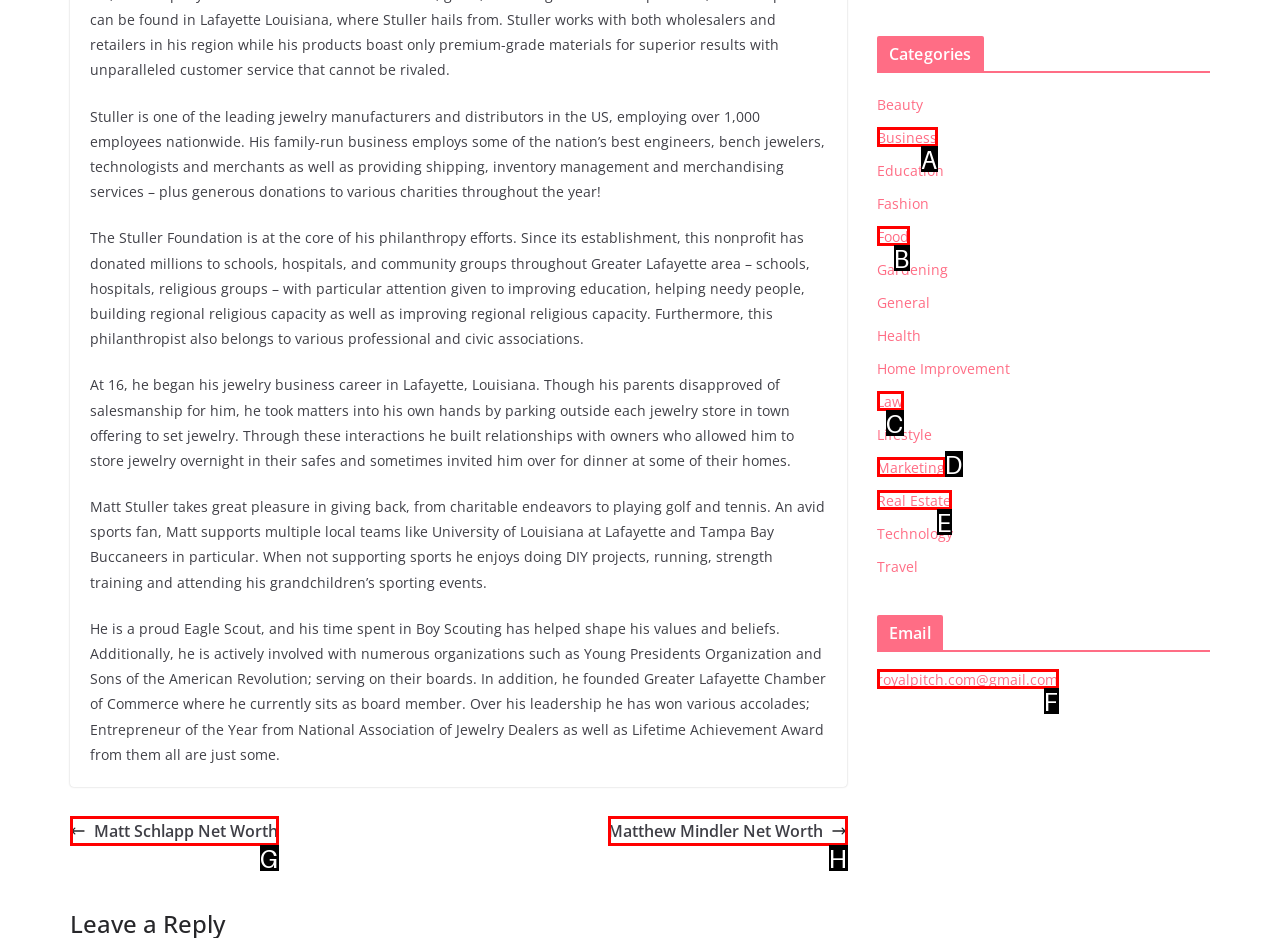Given the description: Home, identify the HTML element that corresponds to it. Respond with the letter of the correct option.

None